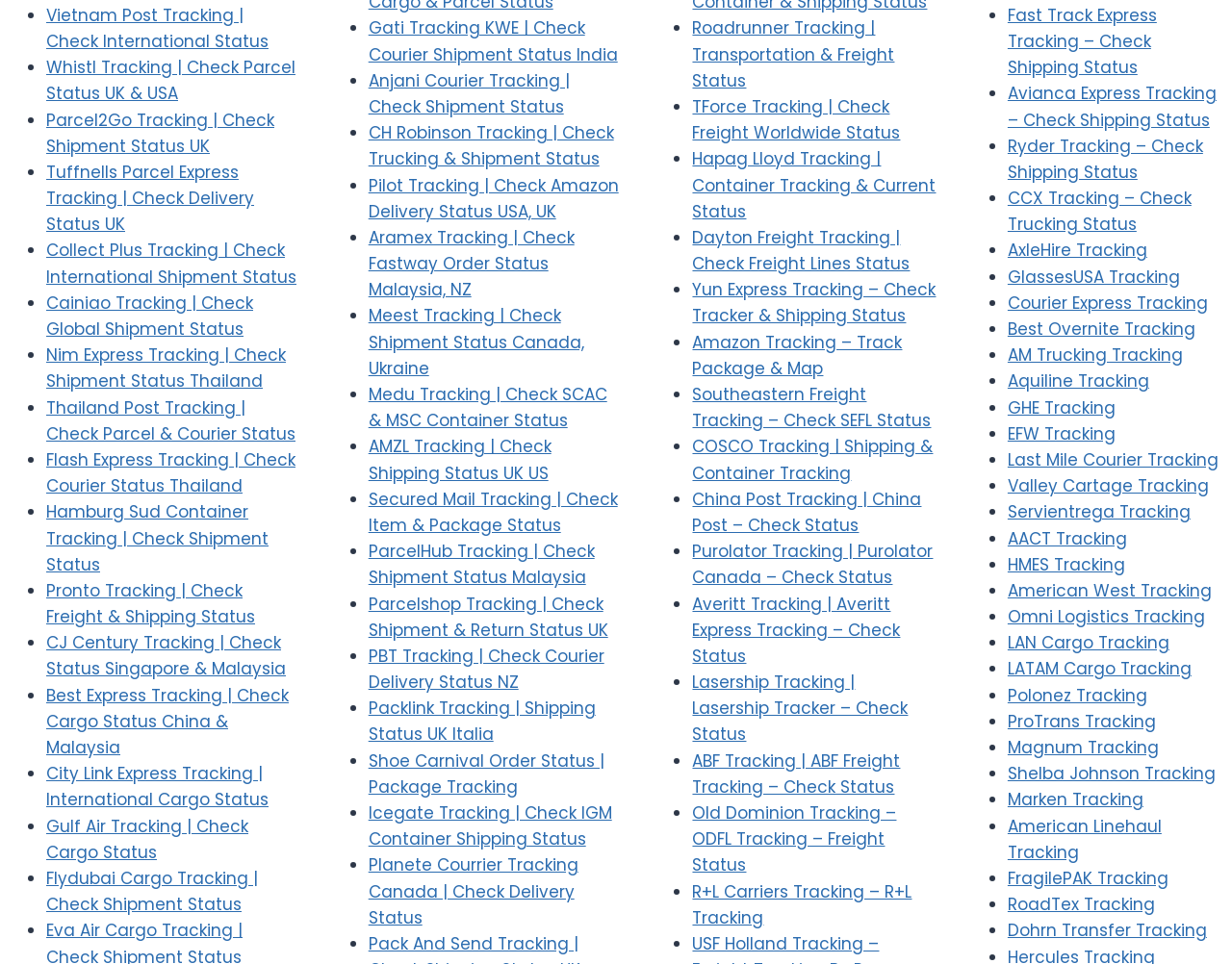Locate the bounding box coordinates of the element you need to click to accomplish the task described by this instruction: "Track Vietnam Post".

[0.038, 0.004, 0.218, 0.055]